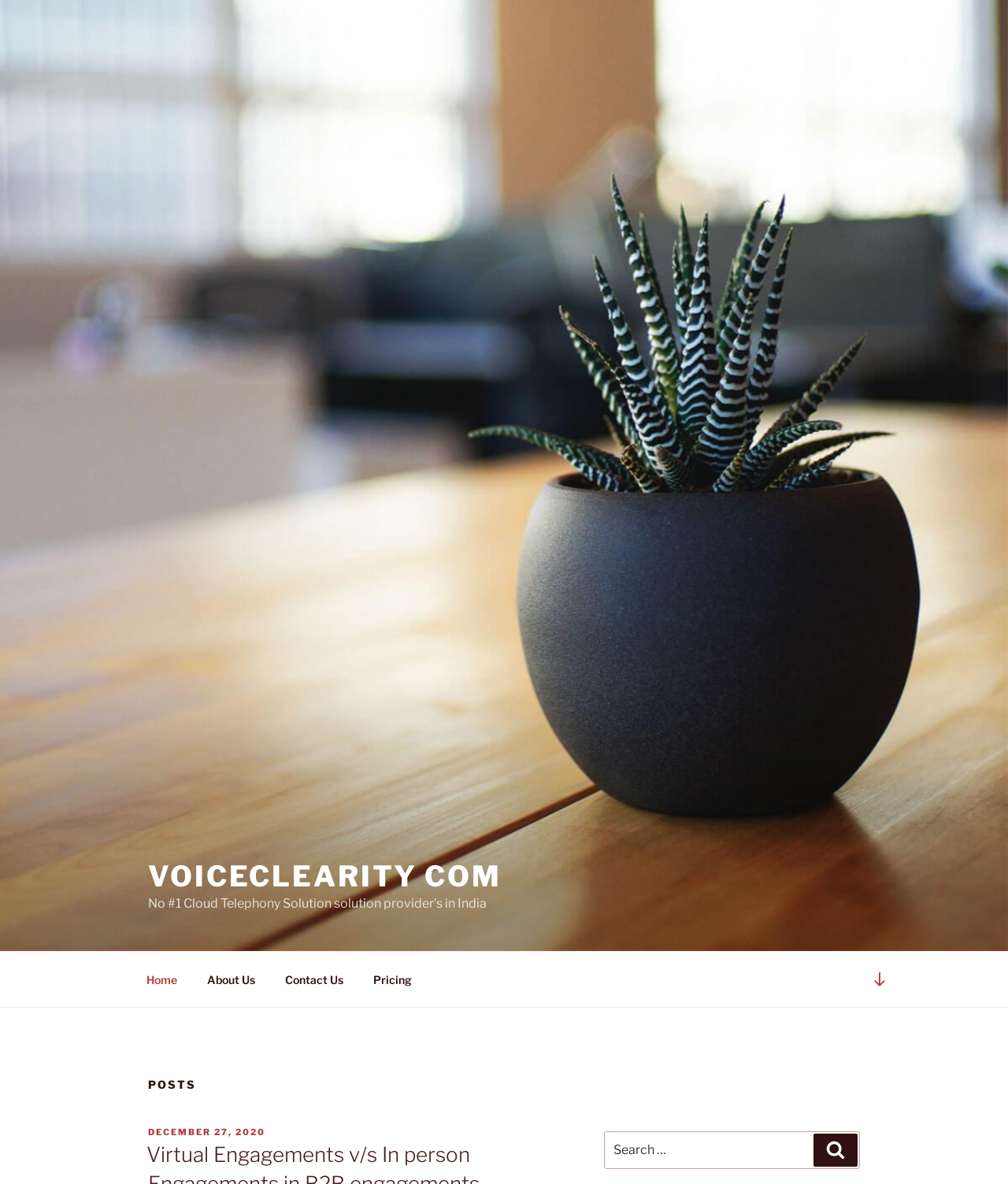Given the element description, predict the bounding box coordinates in the format (top-left x, top-left y, bottom-right x, bottom-right y), using floating point numbers between 0 and 1: December 27, 2020December 27, 2020

[0.147, 0.952, 0.263, 0.961]